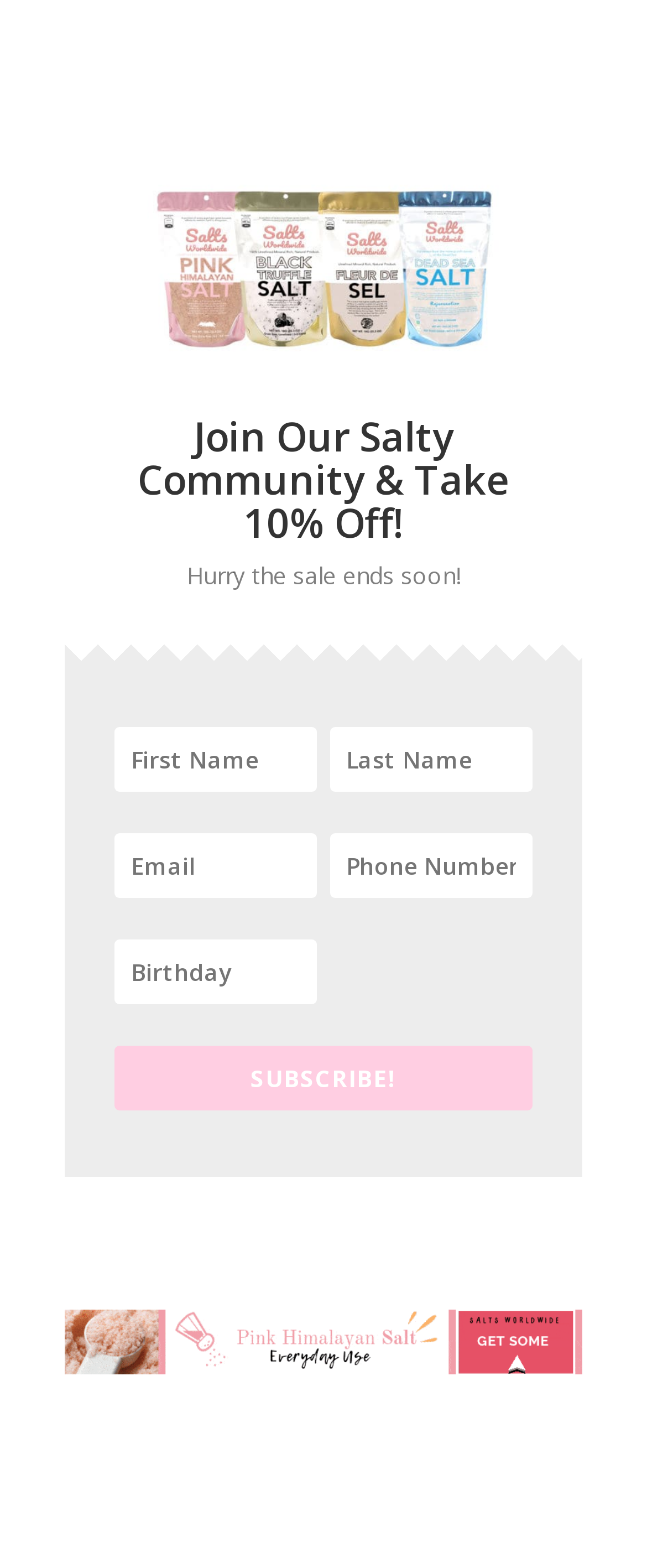What is the deadline for the sale?
Please answer the question as detailed as possible.

The StaticText 'Hurry the sale ends soon!' indicates that the sale is time-sensitive and will end soon, but the exact deadline is not specified.